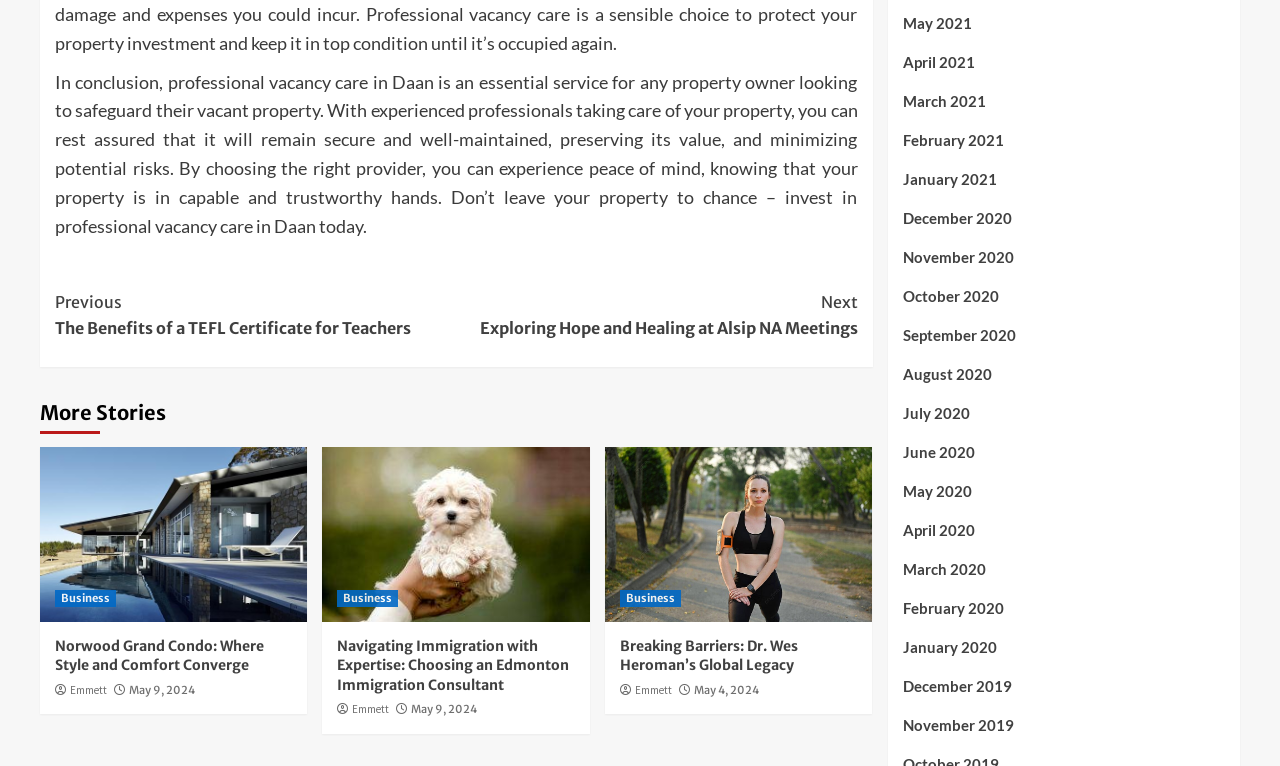Determine the bounding box coordinates of the clickable element to complete this instruction: "Read 'Norwood Grand Condo: Where Style and Comfort Converge'". Provide the coordinates in the format of four float numbers between 0 and 1, [left, top, right, bottom].

[0.031, 0.583, 0.24, 0.811]